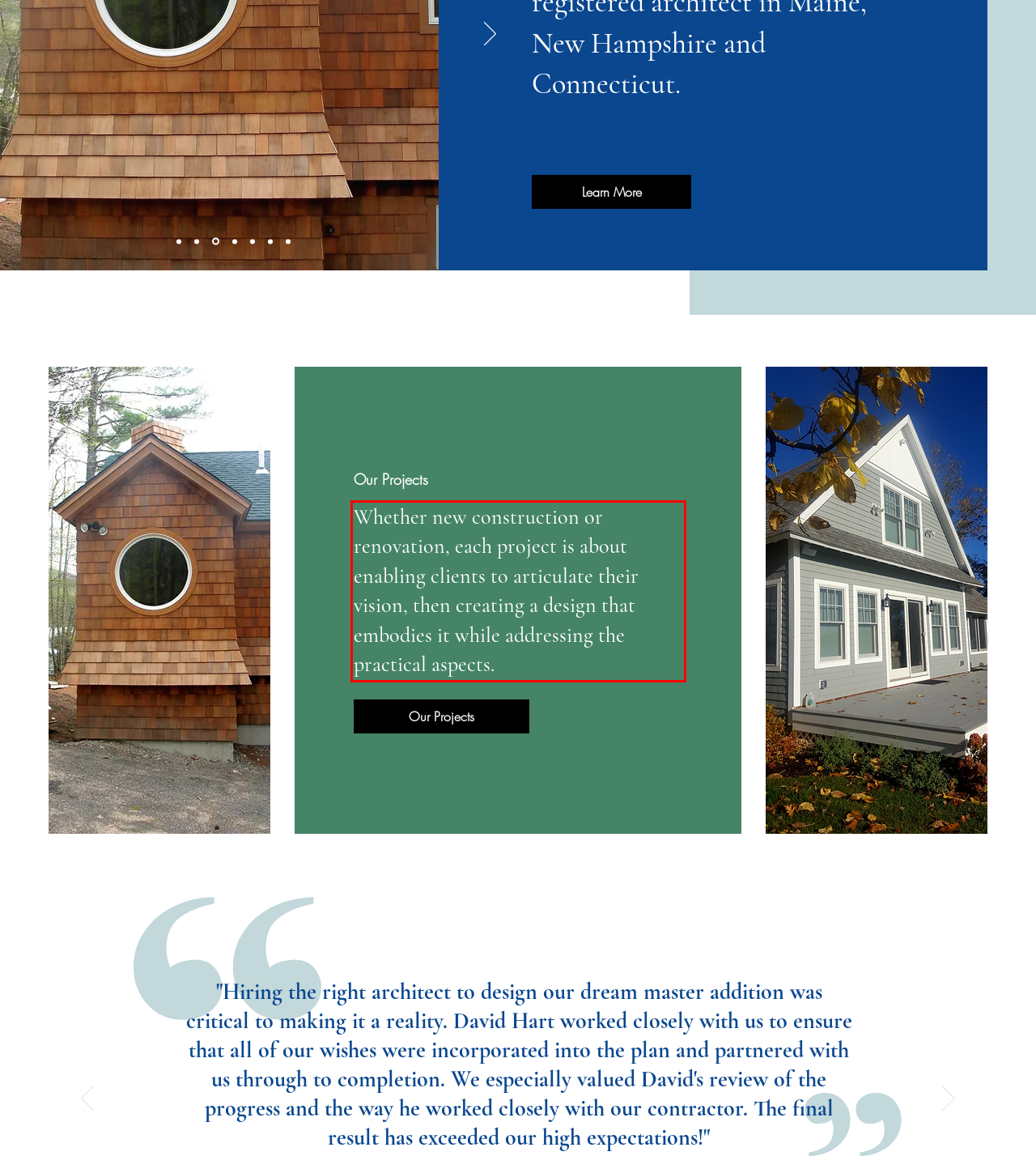Please look at the webpage screenshot and extract the text enclosed by the red bounding box.

Whether new construction or renovation, each project is about enabling clients to articulate their vision, then creating a design that embodies it while addressing the practical aspects.